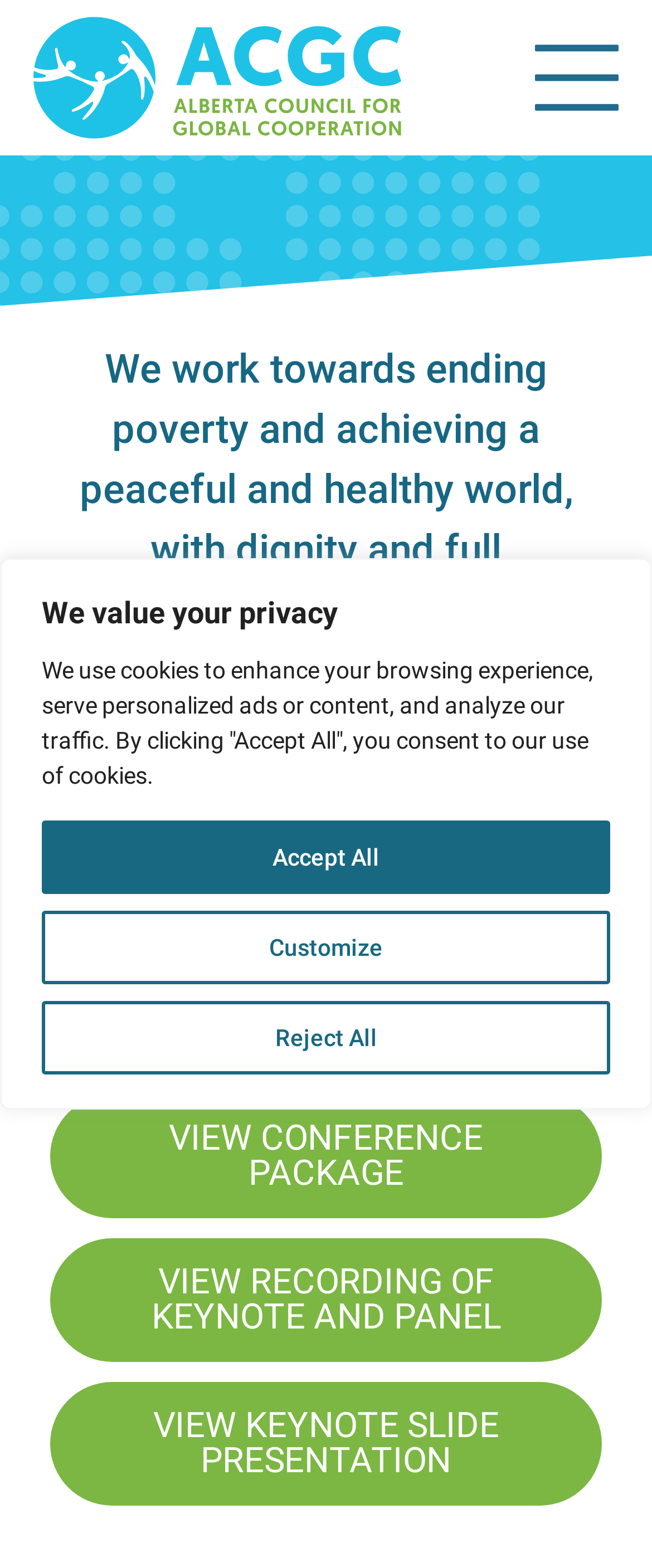Please determine the bounding box coordinates of the section I need to click to accomplish this instruction: "View the keynote slide presentation".

[0.077, 0.881, 0.923, 0.96]